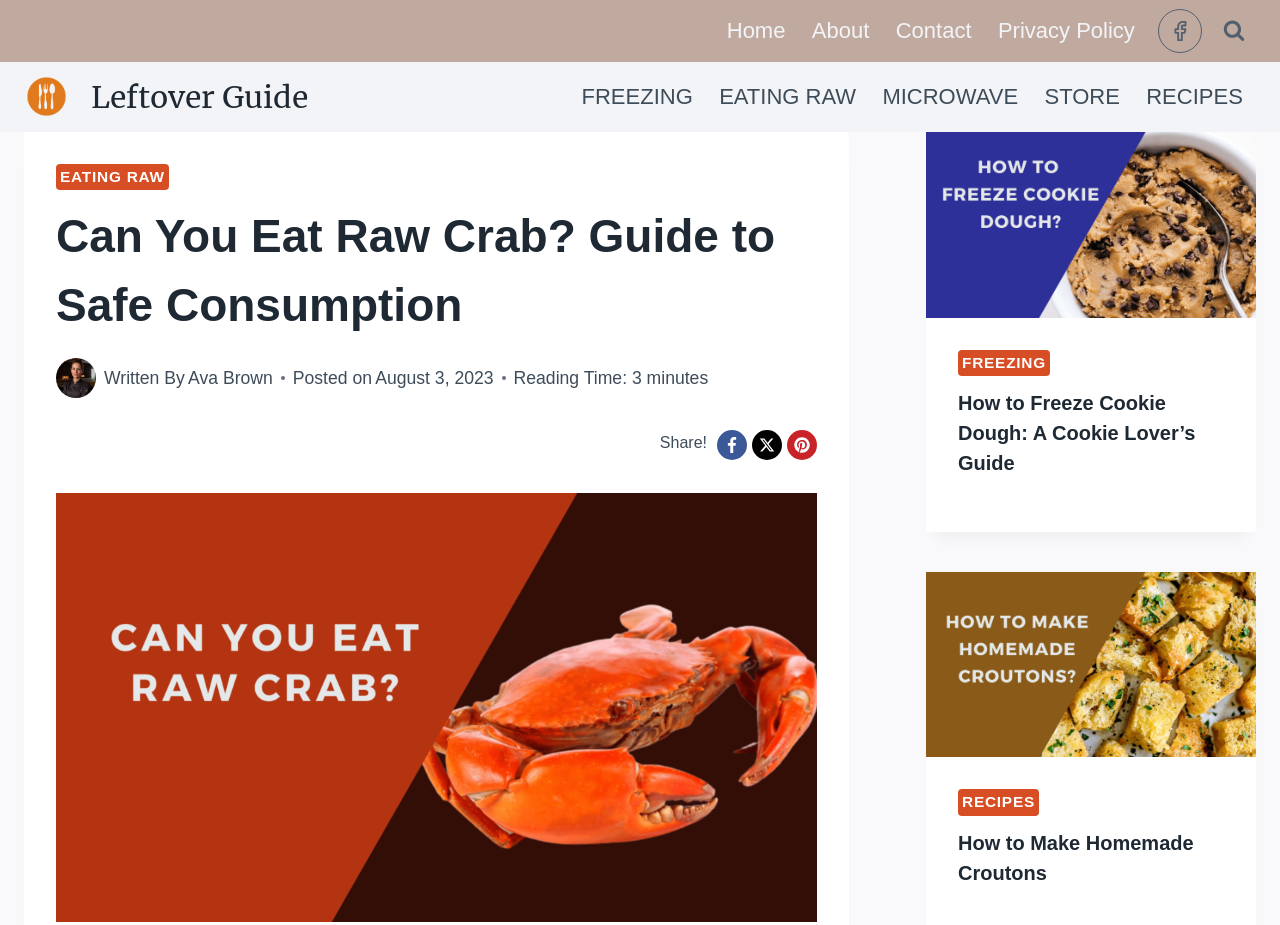Write an extensive caption that covers every aspect of the webpage.

This webpage is a guide to safe consumption of raw crab, with a focus on the risks and culinary uses. At the top, there is a secondary navigation menu with links to "Home", "About", "Contact", and "Privacy Policy". To the right of this menu, there is a Facebook link with an accompanying Facebook icon. A search form button is located at the top right corner.

Below the navigation menu, there is a primary navigation menu with links to "FREEZING", "EATING RAW", "MICROWAVE", "STORE", and "RECIPES". On the left side of the page, there is a link to "Leftover Guide" with a site icon.

The main content of the page is divided into sections. The first section has a heading "Can You Eat Raw Crab? Guide to Safe Consumption" and provides information about the author, Ava Brown, and the date of posting, August 3, 2023. There is also a reading time indicator showing 3 minutes.

Below this section, there is a call-to-action "Share!" with three social media links. A large image related to eating raw crab is displayed below.

The next section is an article with a link to "how to freeze cookie dough" accompanied by an image. This is followed by a heading "How to Freeze Cookie Dough: A Cookie Lover’s Guide" with a link to the same topic.

Further down, there is another link to "homemade-croutons-recipe" with an image, followed by a heading "How to Make Homemade Croutons" with a link to the same topic.